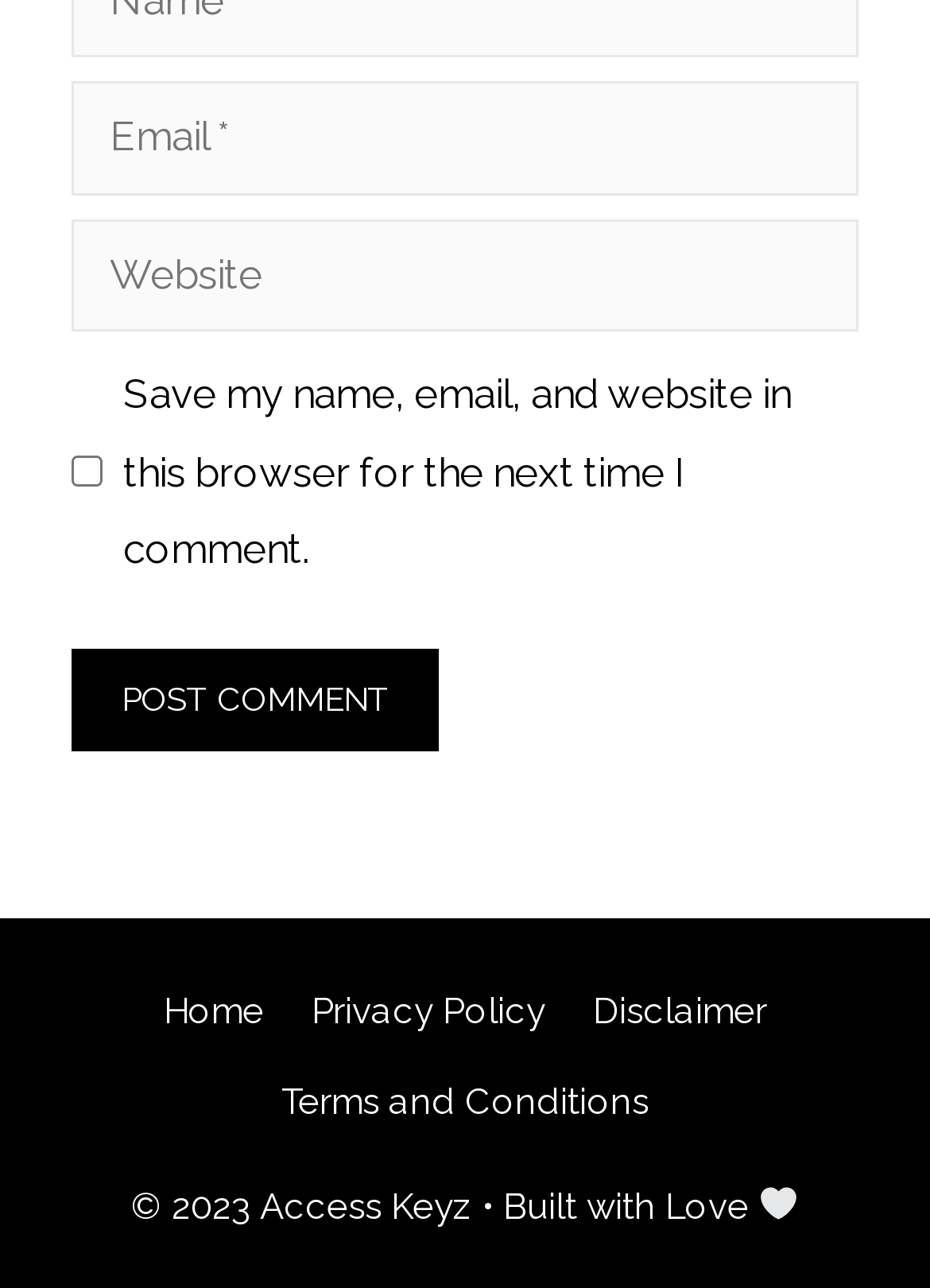What is the purpose of the checkbox?
Use the information from the screenshot to give a comprehensive response to the question.

The checkbox is labeled 'Save my name, email, and website in this browser for the next time I comment.' This suggests that its purpose is to save the user's comment information for future use.